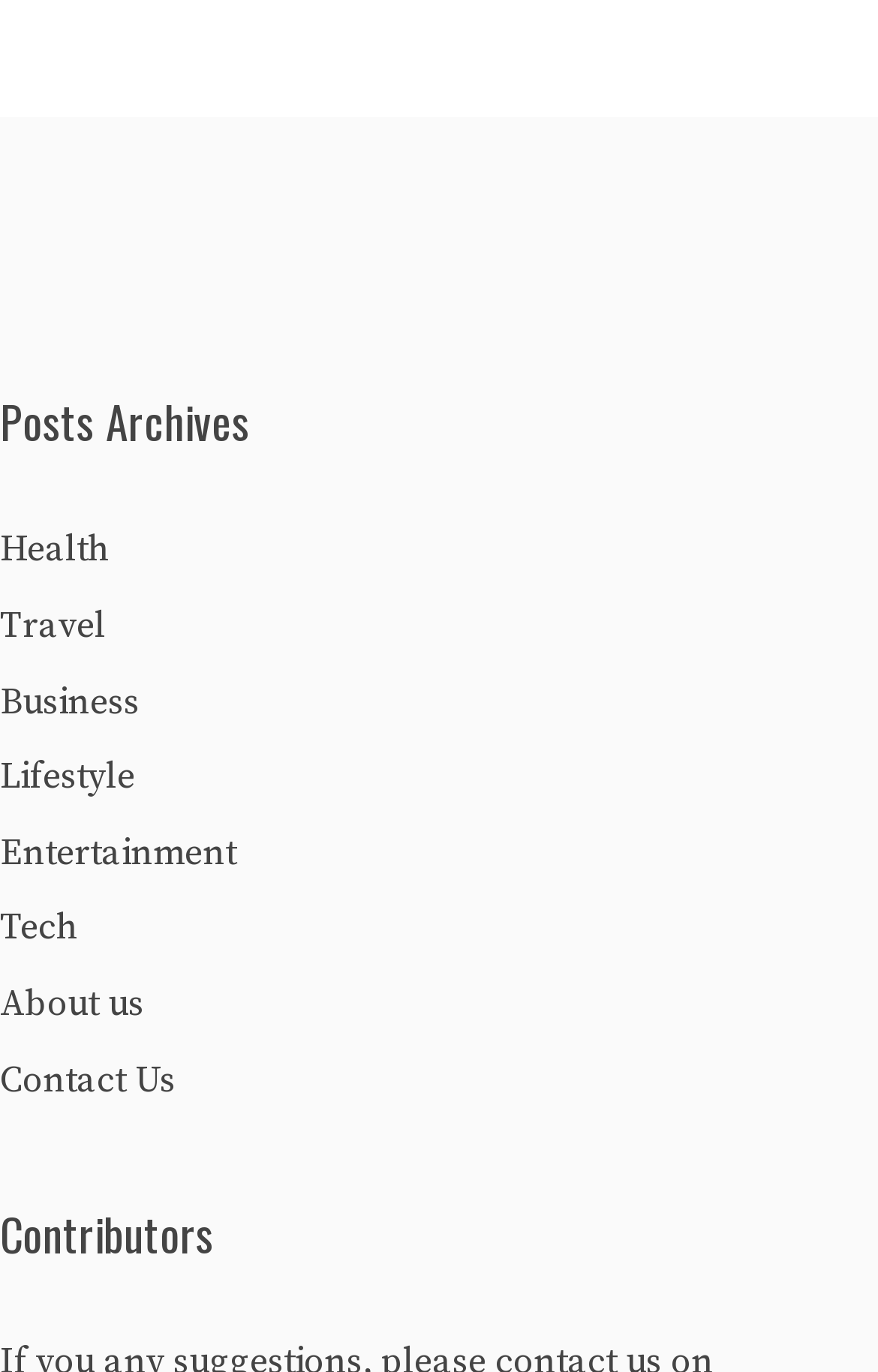How many main sections are on the webpage?
Look at the screenshot and give a one-word or phrase answer.

2